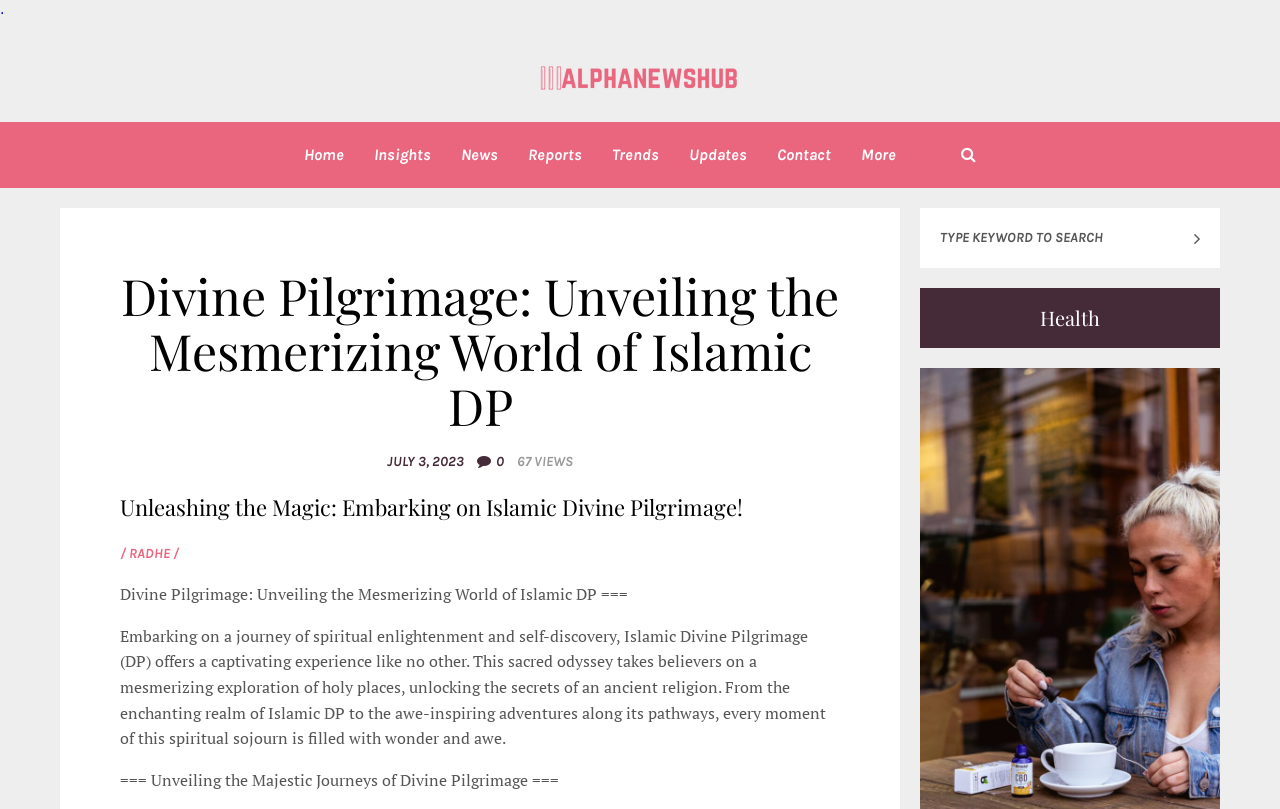Highlight the bounding box coordinates of the element that should be clicked to carry out the following instruction: "click on site logo". The coordinates must be given as four float numbers ranging from 0 to 1, i.e., [left, top, right, bottom].

[0.422, 0.072, 0.578, 0.121]